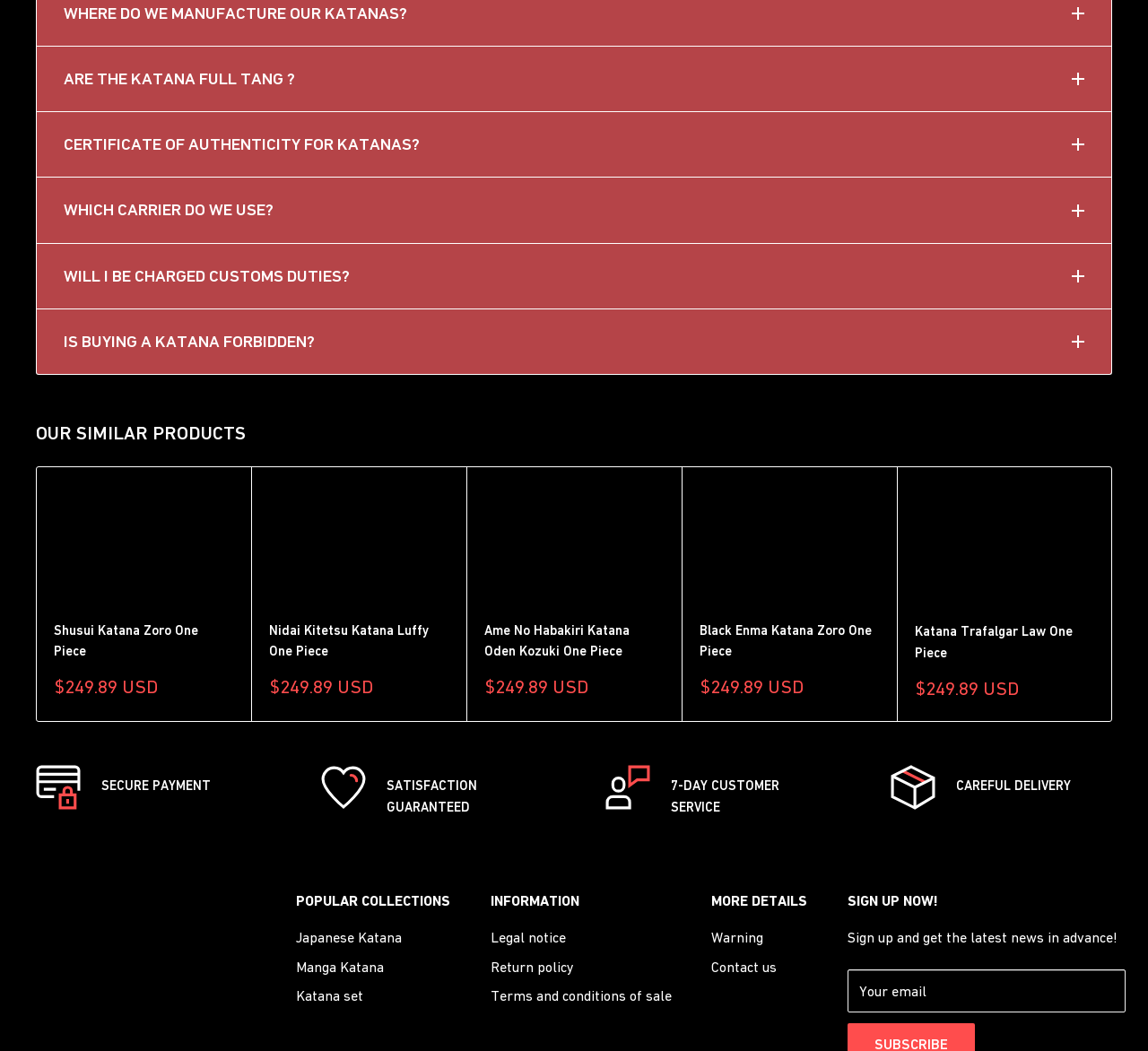What is the construction of the Katana swords?
Using the details from the image, give an elaborate explanation to answer the question.

According to the webpage, all of the Katana swords have a full tang construction, which means the blade extends seamlessly into the handle, enhancing their durability and resilience for training purposes and paying homage to traditional Japanese craftsmanship.